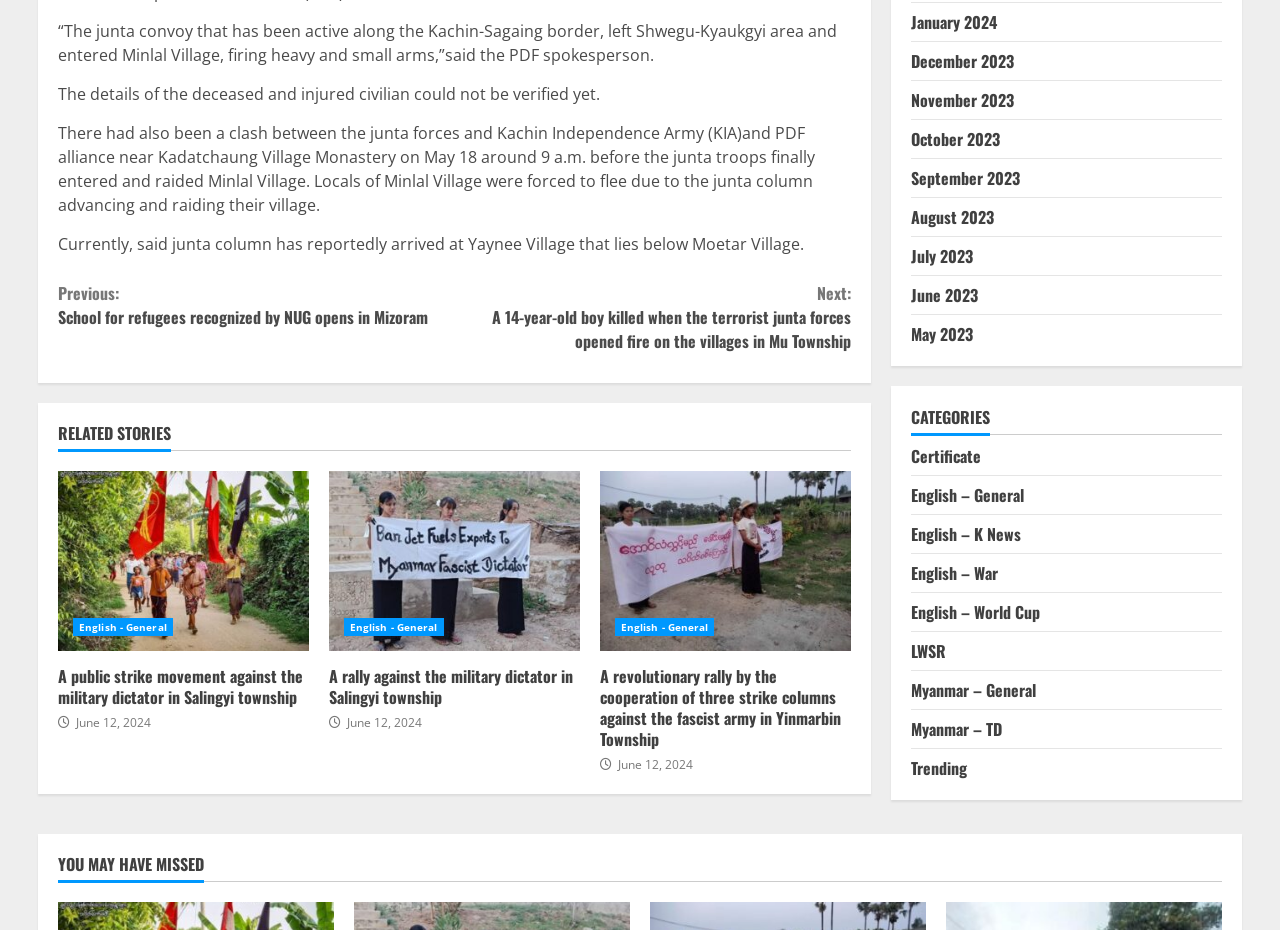Identify the bounding box coordinates of the section that should be clicked to achieve the task described: "Submit a comment".

None